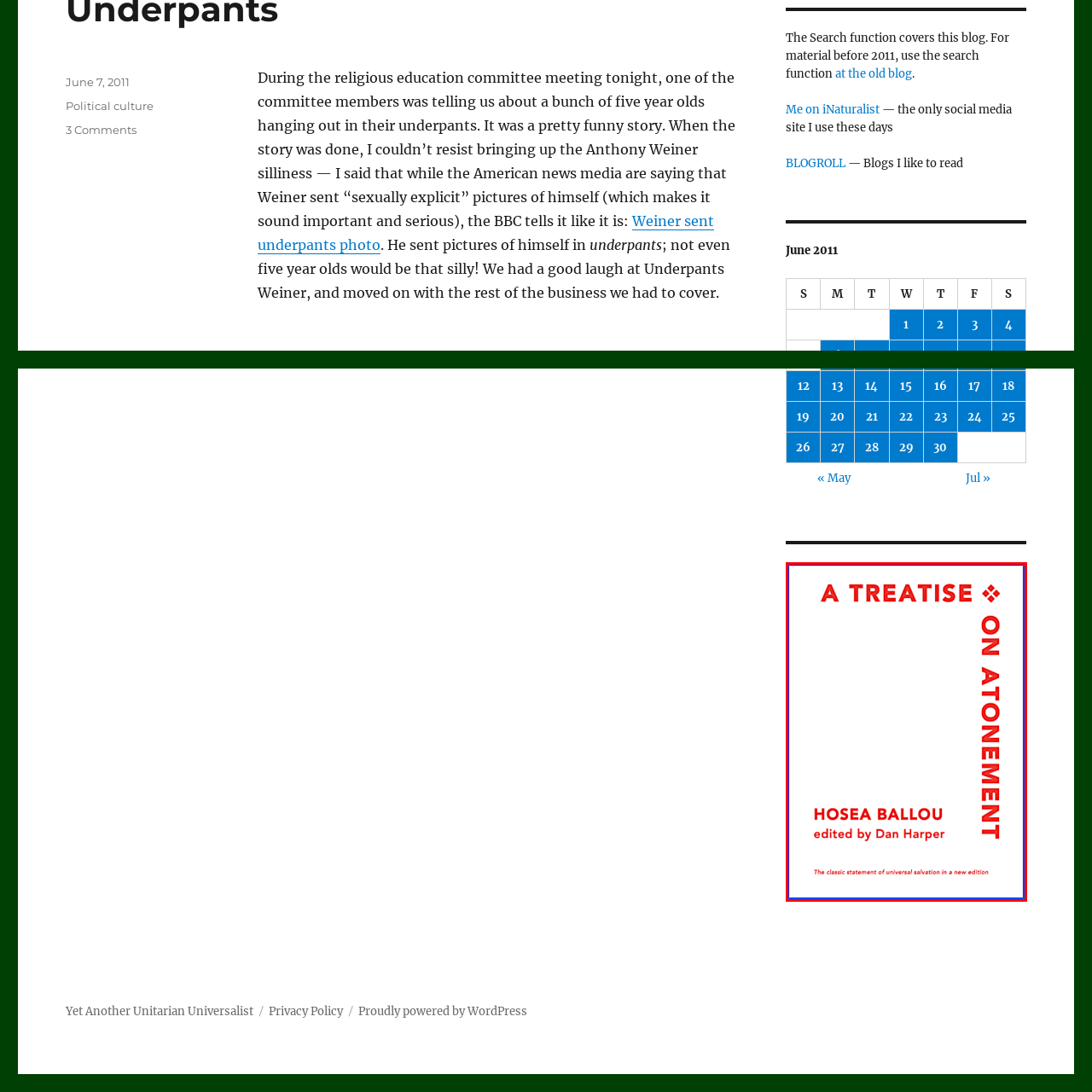Look closely at the image highlighted in red, What is the theme of the book? 
Respond with a single word or phrase.

atonement